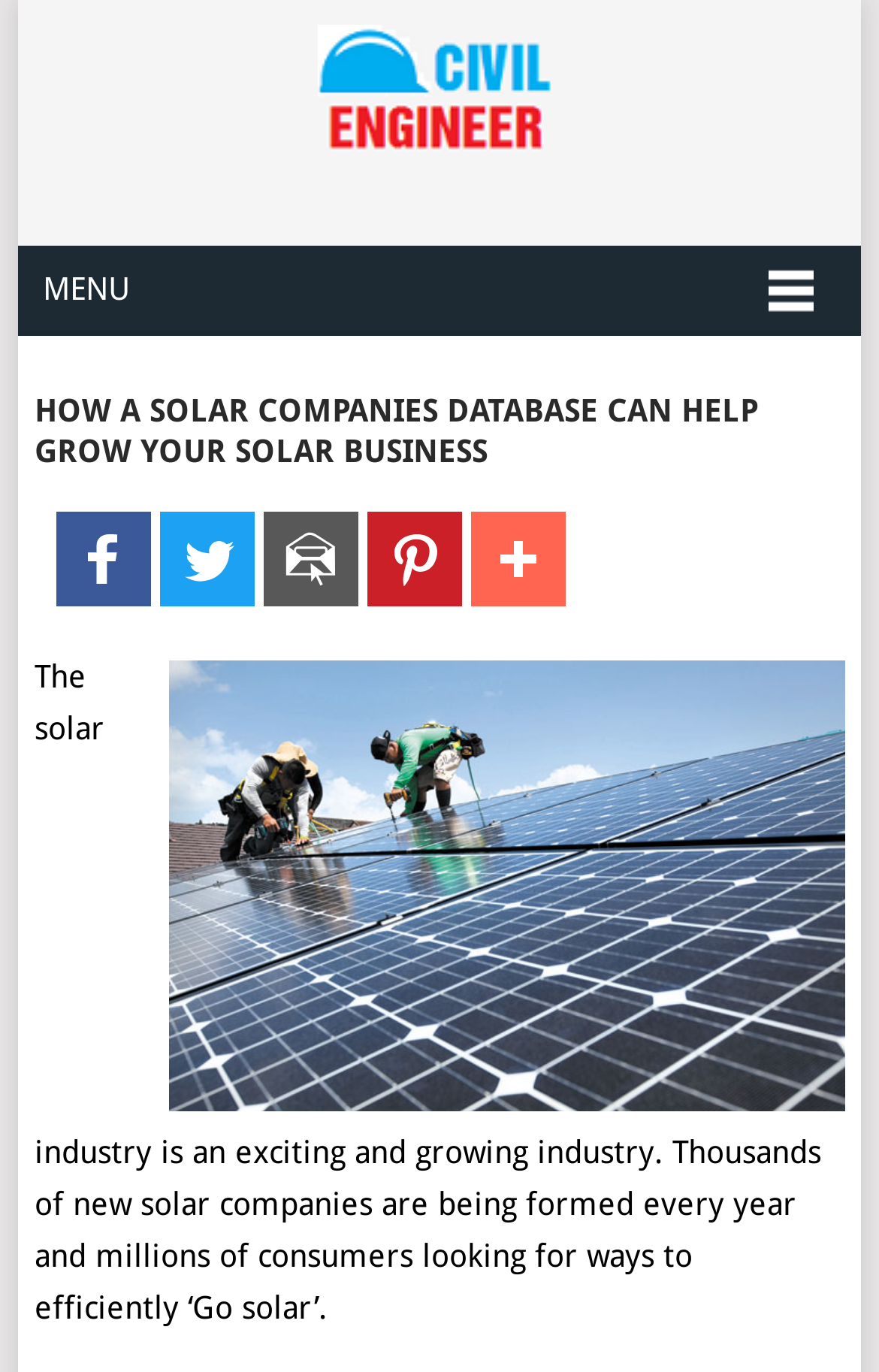What is the industry being discussed on the webpage?
Provide a comprehensive and detailed answer to the question.

The industry being discussed on the webpage can be determined by reading the static text on the webpage, which mentions 'the solar industry' and 'Go solar', indicating that the webpage is related to the solar industry.